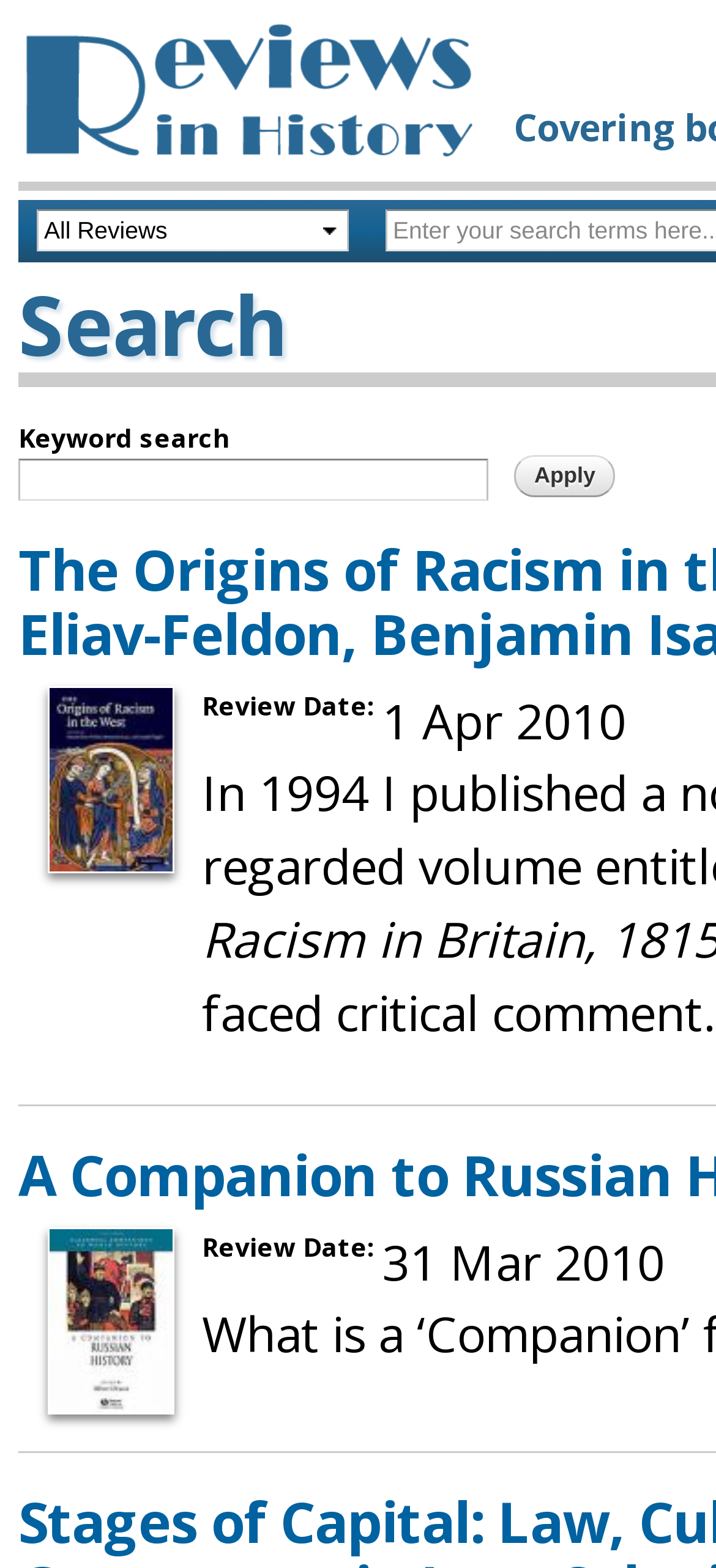What is the purpose of the textbox?
Using the image as a reference, give an elaborate response to the question.

The textbox is located below the 'Keyword search' static text, and it is likely to be used for users to input keywords for searching. The presence of the 'Apply' button next to it also suggests that it is used for searching or filtering purposes.